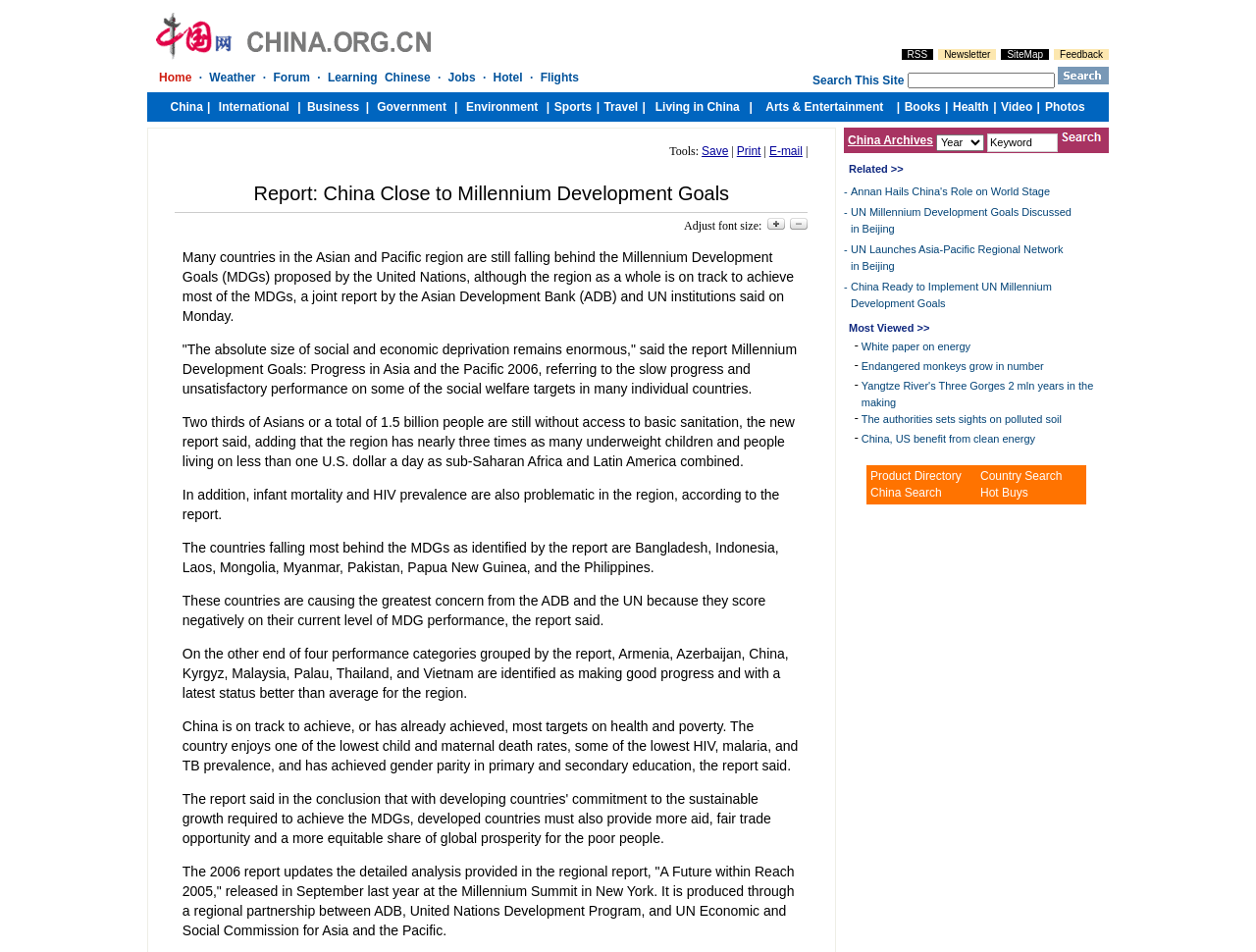Please identify the bounding box coordinates of the element on the webpage that should be clicked to follow this instruction: "Save the current page". The bounding box coordinates should be given as four float numbers between 0 and 1, formatted as [left, top, right, bottom].

[0.559, 0.152, 0.58, 0.166]